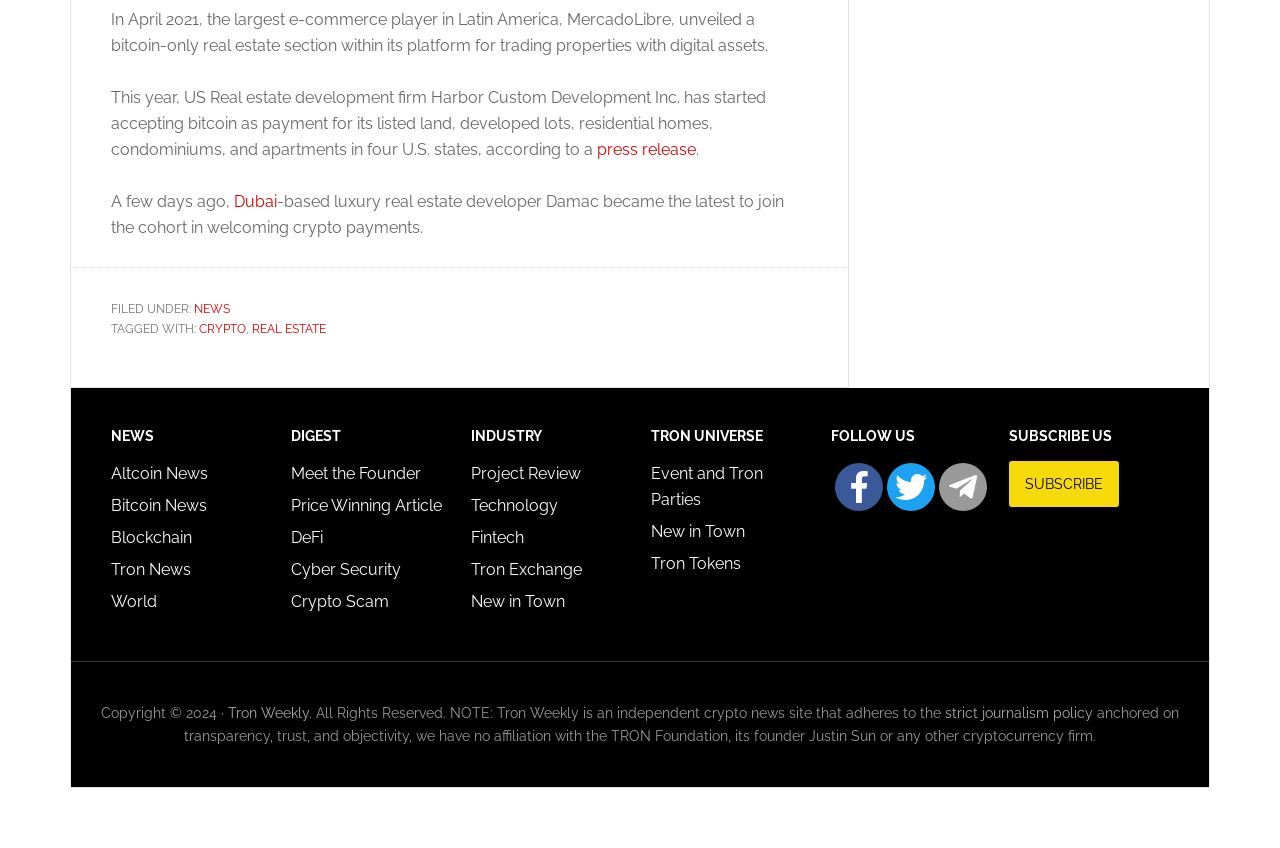Please determine the bounding box coordinates of the element's region to click for the following instruction: "Read about DeFi".

[0.227, 0.622, 0.252, 0.645]